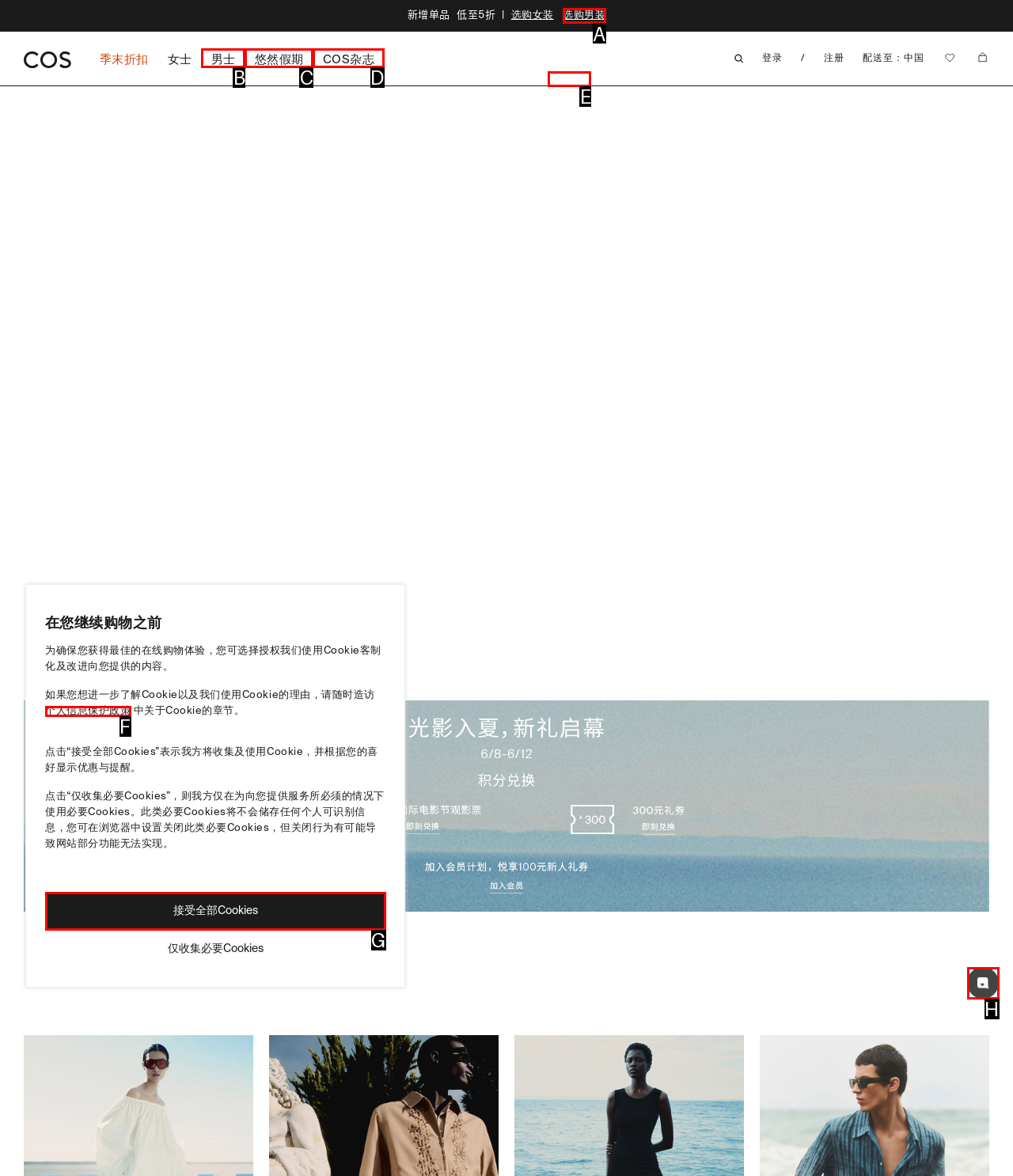To perform the task "Shop men's clothing", which UI element's letter should you select? Provide the letter directly.

A